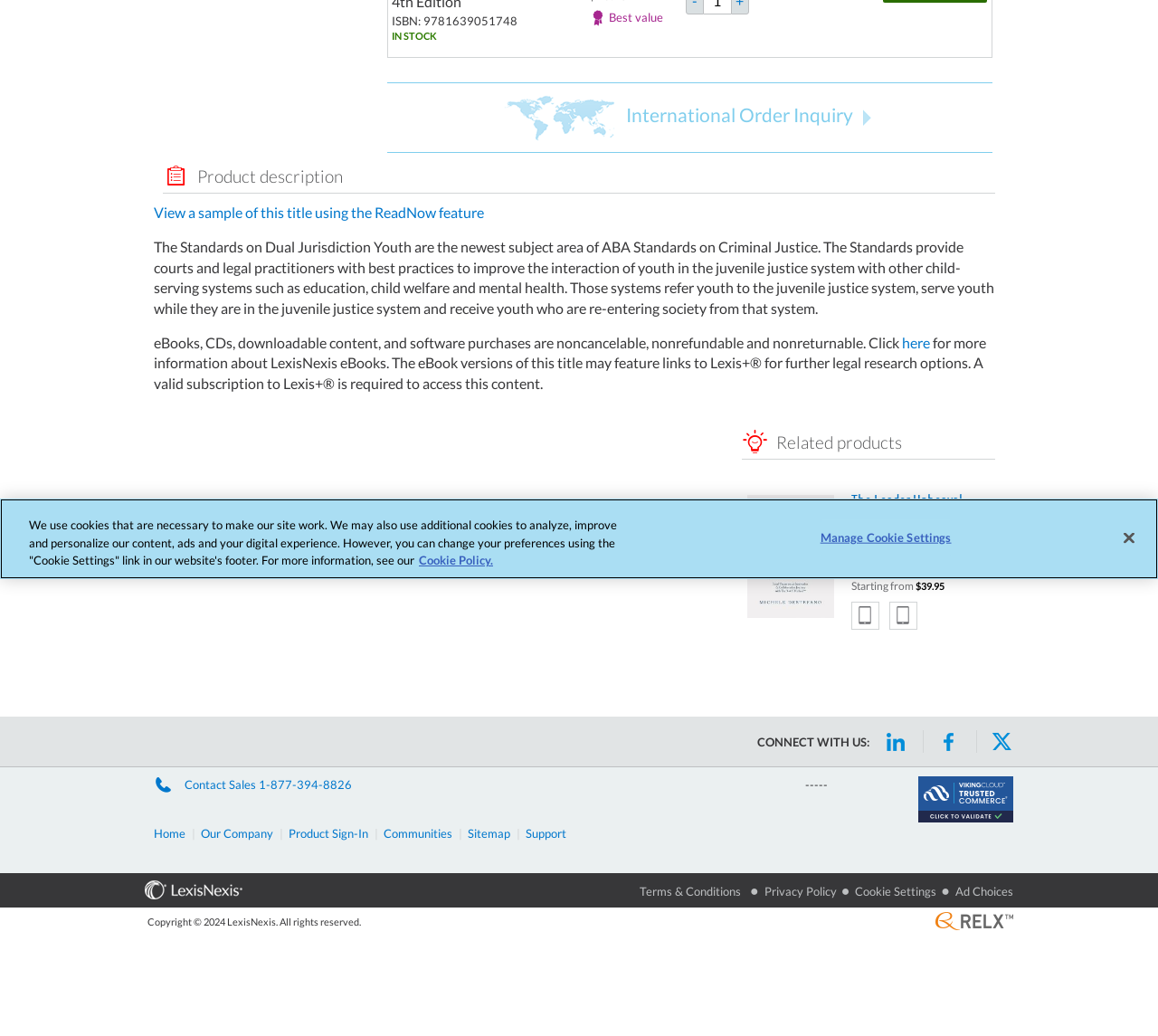Provide the bounding box coordinates of the HTML element described as: "Privacy Policy". The bounding box coordinates should be four float numbers between 0 and 1, i.e., [left, top, right, bottom].

[0.66, 0.852, 0.722, 0.868]